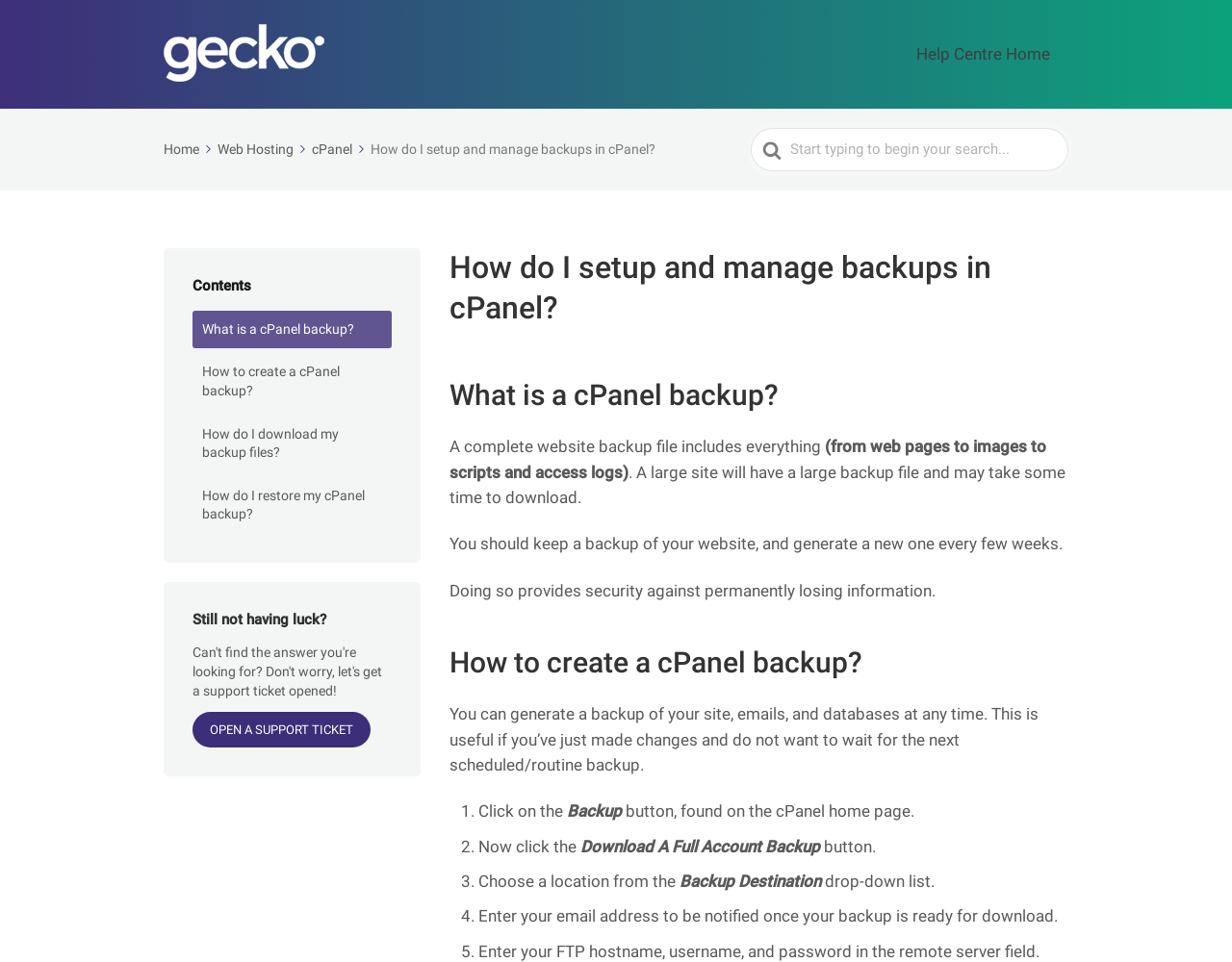Identify and provide the bounding box for the element described by: "cPanel".

[0.253, 0.147, 0.298, 0.163]